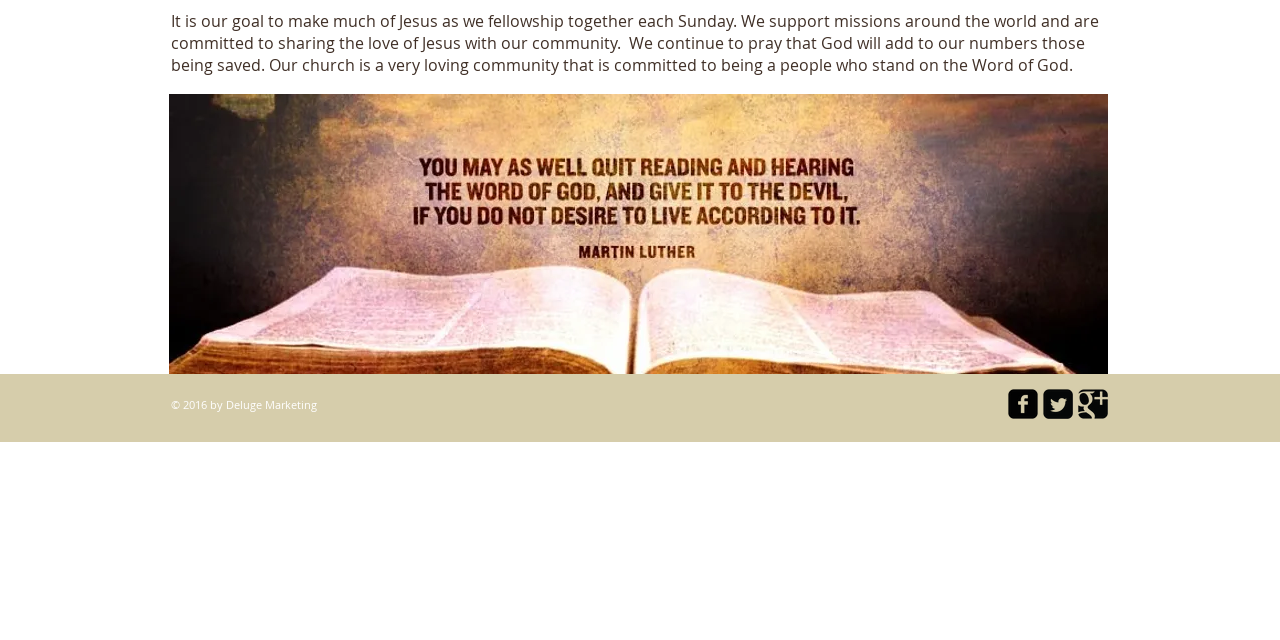Identify and provide the bounding box for the element described by: "aria-label="Twitter Square"".

[0.815, 0.608, 0.838, 0.655]